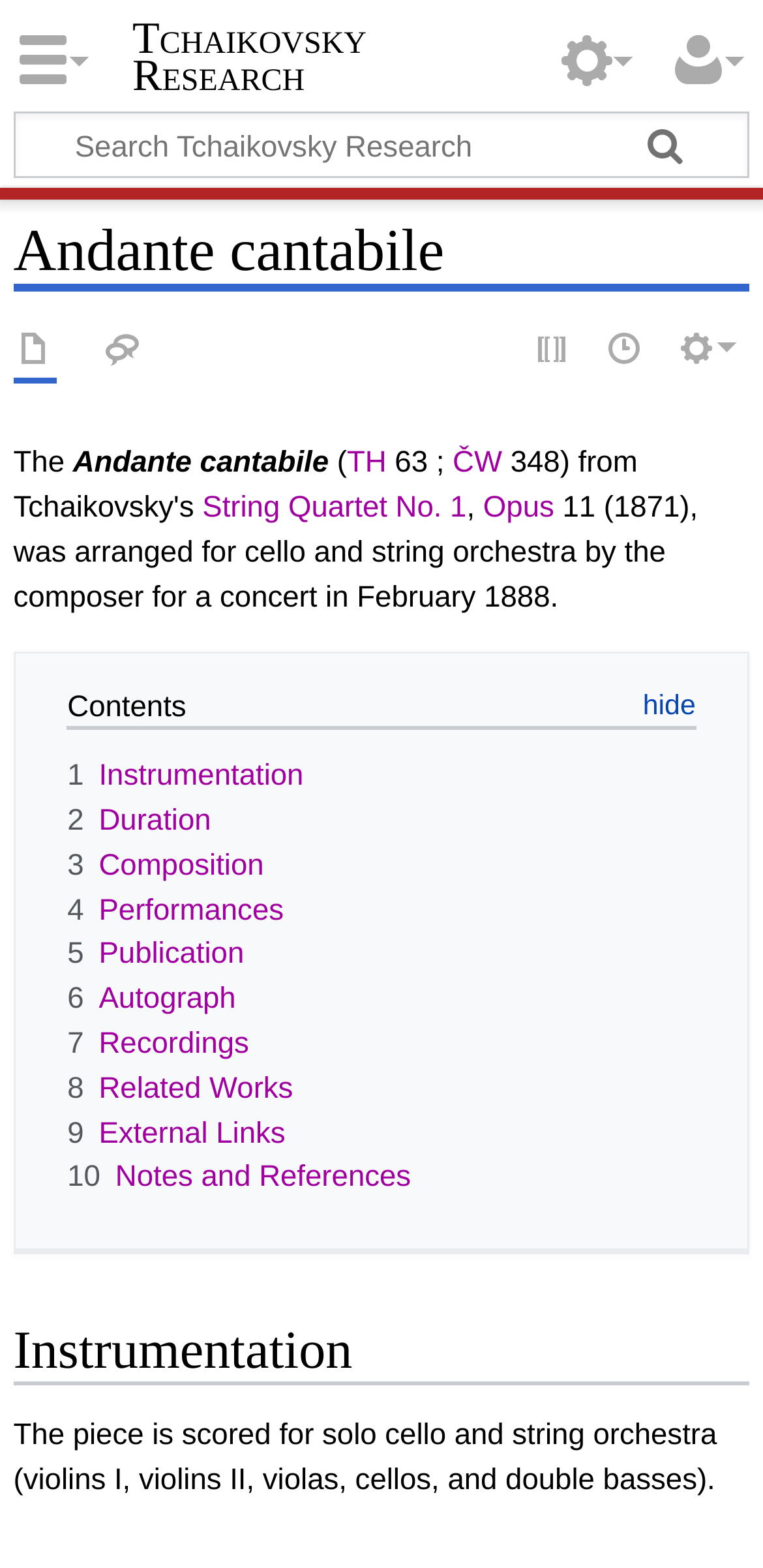Determine the bounding box coordinates of the section I need to click to execute the following instruction: "Search for String Quartet No. 1". Provide the coordinates as four float numbers between 0 and 1, i.e., [left, top, right, bottom].

[0.265, 0.314, 0.612, 0.335]